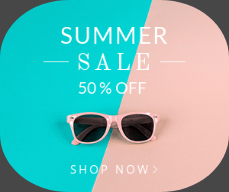Illustrate the scene in the image with a detailed description.

A vibrant promotional graphic highlighting a "Summer Sale" event, featuring a stylish pair of sunglasses placed on a split background of turquoise and peach. The image prominently displays the text "SUMMER SALE" at the top, emphasizing a 50% discount in a bold font. The call to action "SHOP NOW" is positioned below, encouraging viewers to take advantage of the seasonal sale. The overall design is fresh and playful, perfectly capturing the essence of summer shopping.